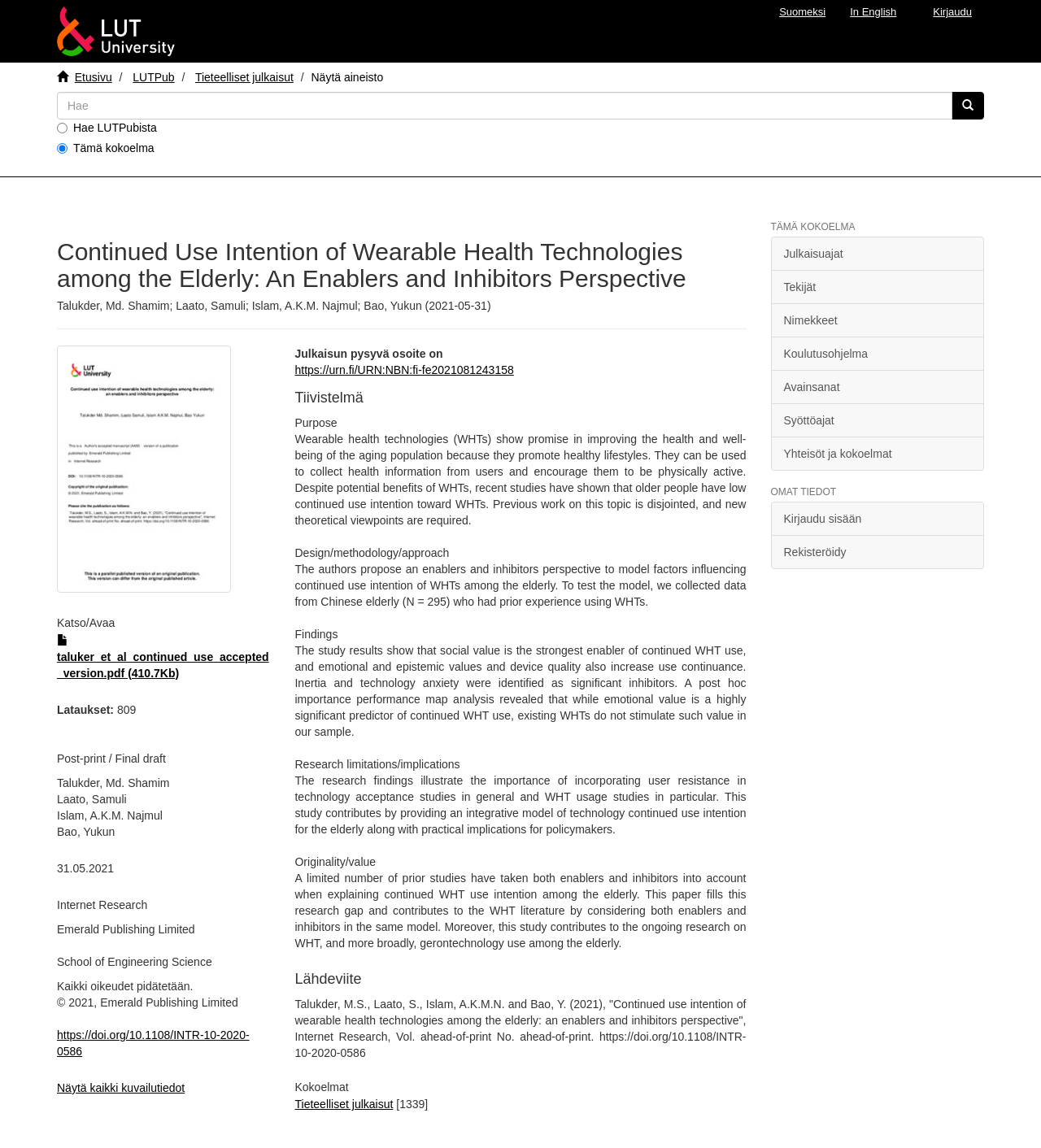Locate the coordinates of the bounding box for the clickable region that fulfills this instruction: "Switch to English".

[0.805, 0.0, 0.873, 0.028]